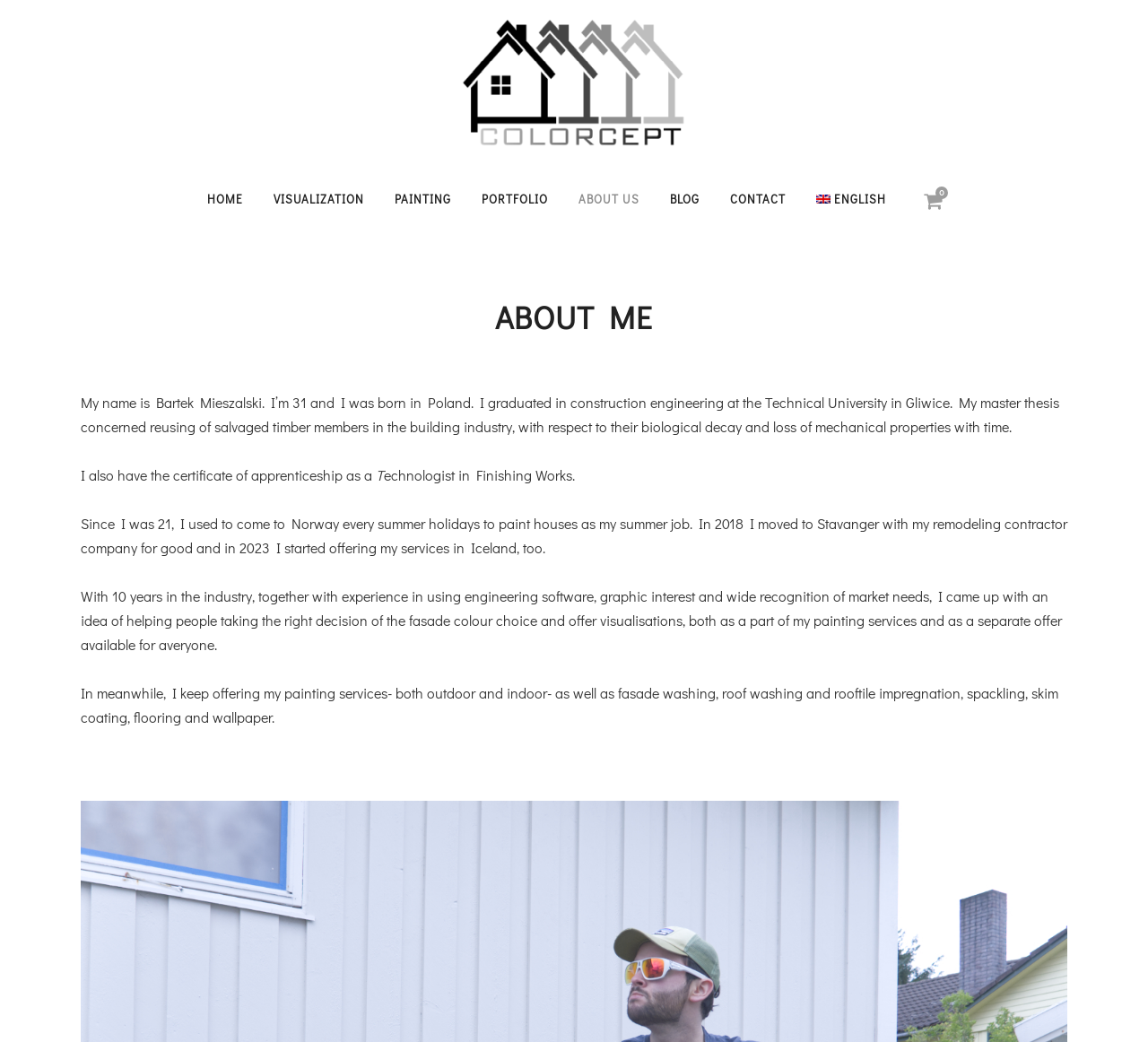Construct a thorough caption encompassing all aspects of the webpage.

The webpage is about Bartek Mieszalski, a 31-year-old construction engineer from Poland who now resides in Norway and offers painting services. At the top of the page, there are five identical logo images aligned horizontally, taking up about a quarter of the screen width. Below the logos, there is a navigation menu with eight links: HOME, VISUALIZATION, PAINTING, PORTFOLIO, ABOUT US, BLOG, CONTACT, and ENGLISH. These links are evenly spaced and take up about half of the screen width.

On the left side of the page, there is a table with a link containing a font awesome icon. Below this table, there is a heading "ABOUT ME" in a larger font size. Under the heading, there is a brief biography of Bartek Mieszalski, divided into four paragraphs of text. The text describes his education, work experience, and services offered, including painting, visualization, and other related services. The paragraphs are separated by a small gap, and the text is aligned to the left side of the page.